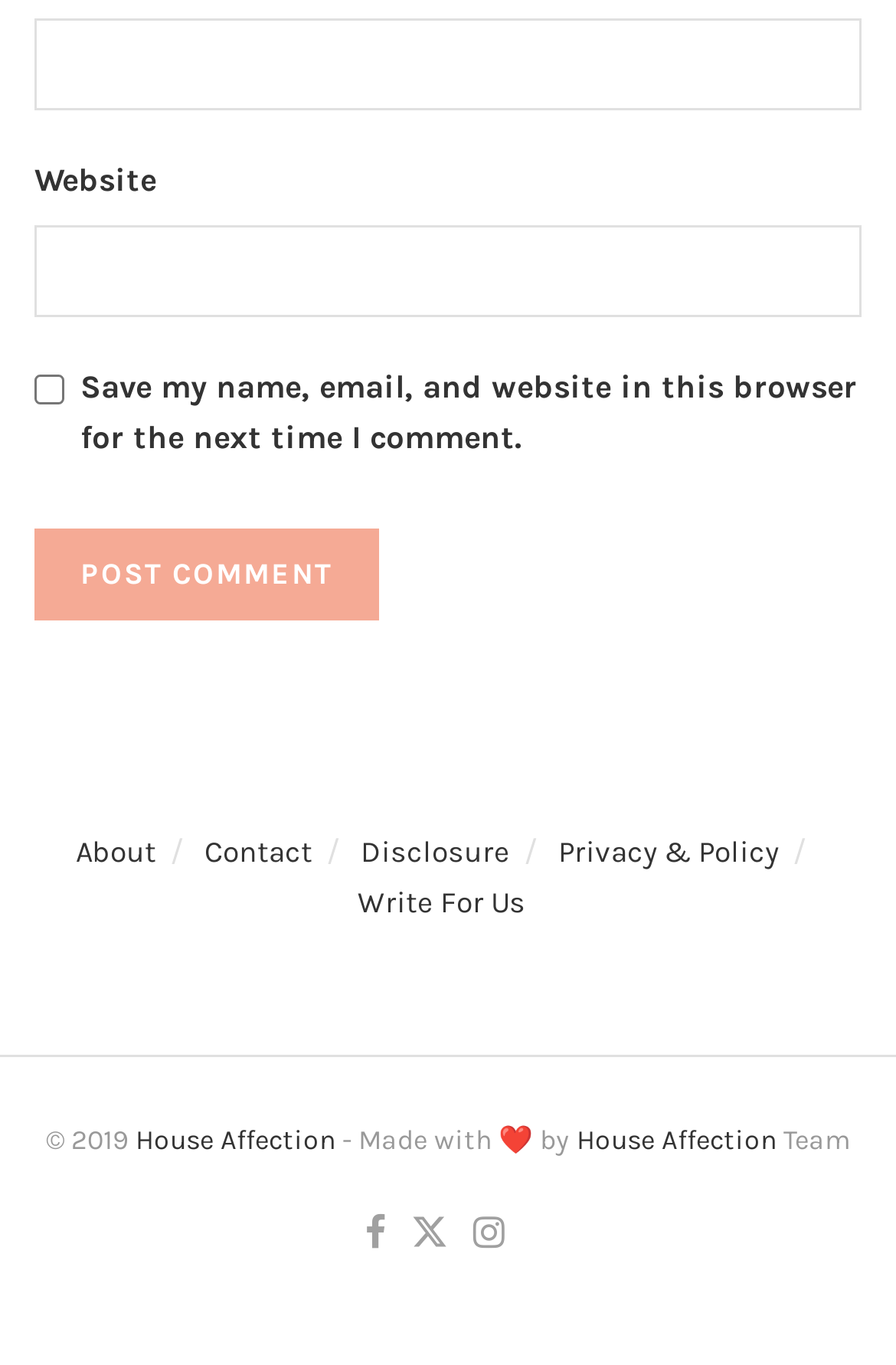Please specify the coordinates of the bounding box for the element that should be clicked to carry out this instruction: "Post a comment". The coordinates must be four float numbers between 0 and 1, formatted as [left, top, right, bottom].

[0.038, 0.387, 0.423, 0.454]